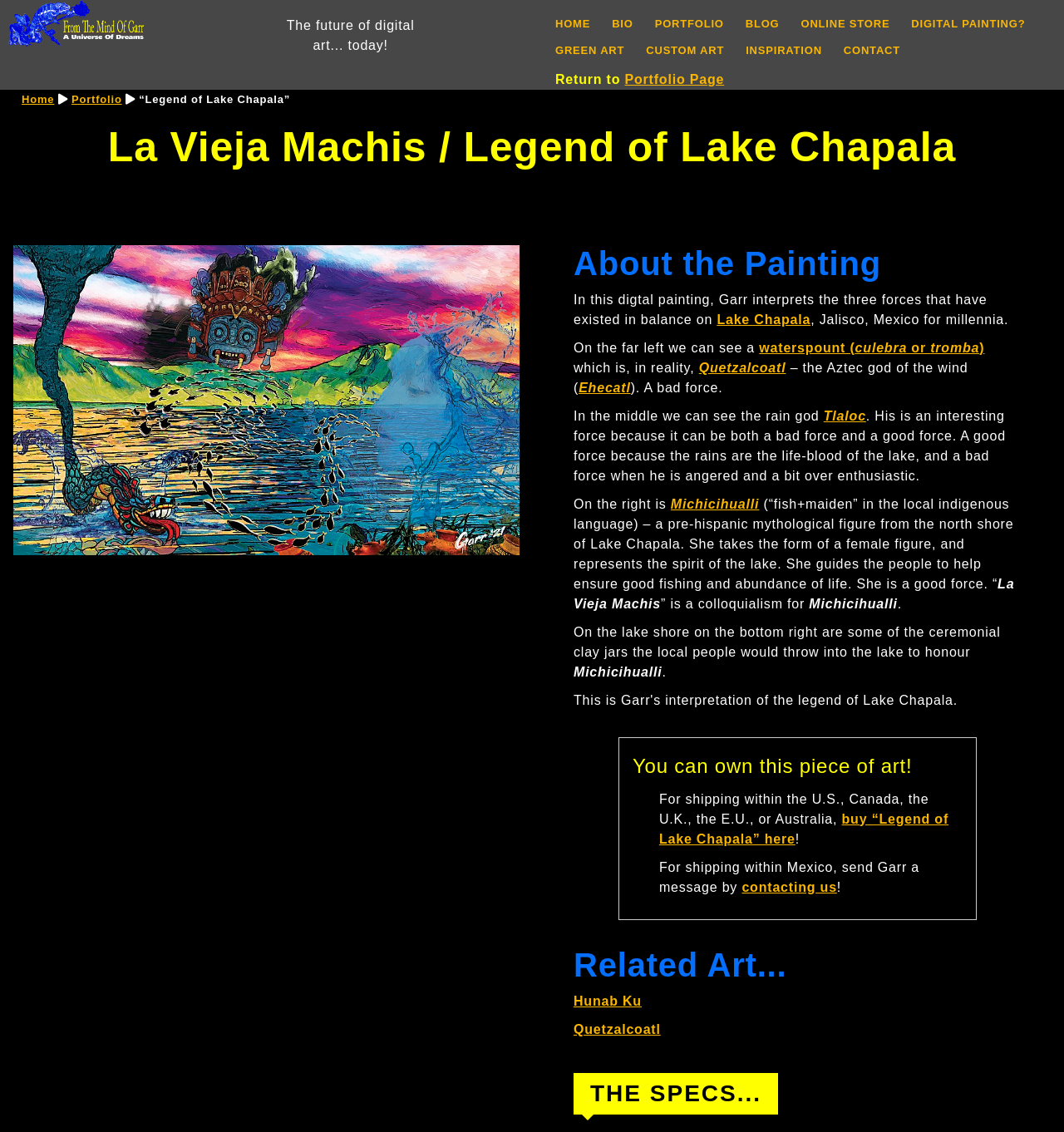Determine the bounding box coordinates of the area to click in order to meet this instruction: "View the portfolio".

[0.615, 0.015, 0.68, 0.031]